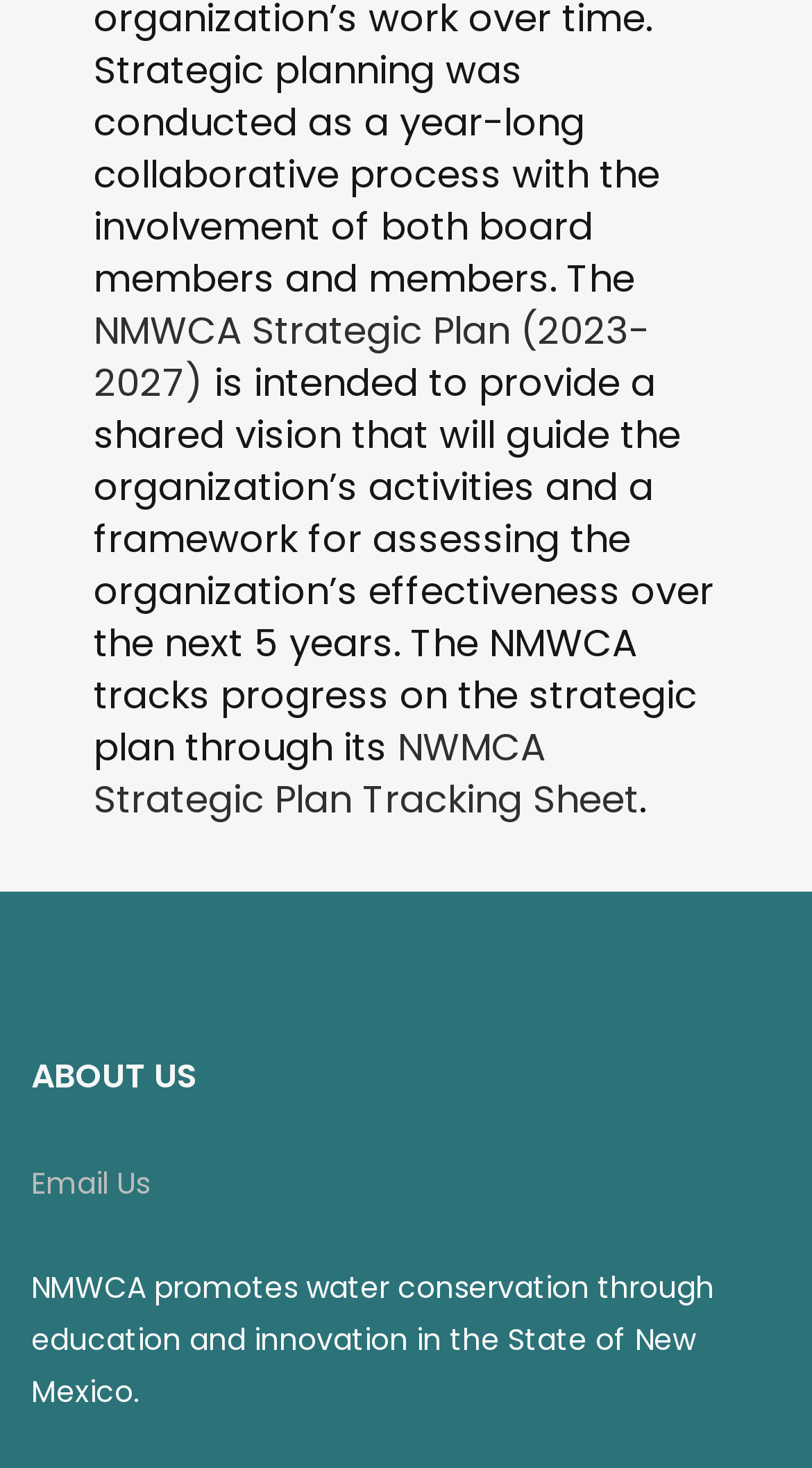Find the bounding box of the UI element described as follows: "NMWCA Strategic Plan (2023-2027)".

[0.115, 0.207, 0.8, 0.278]